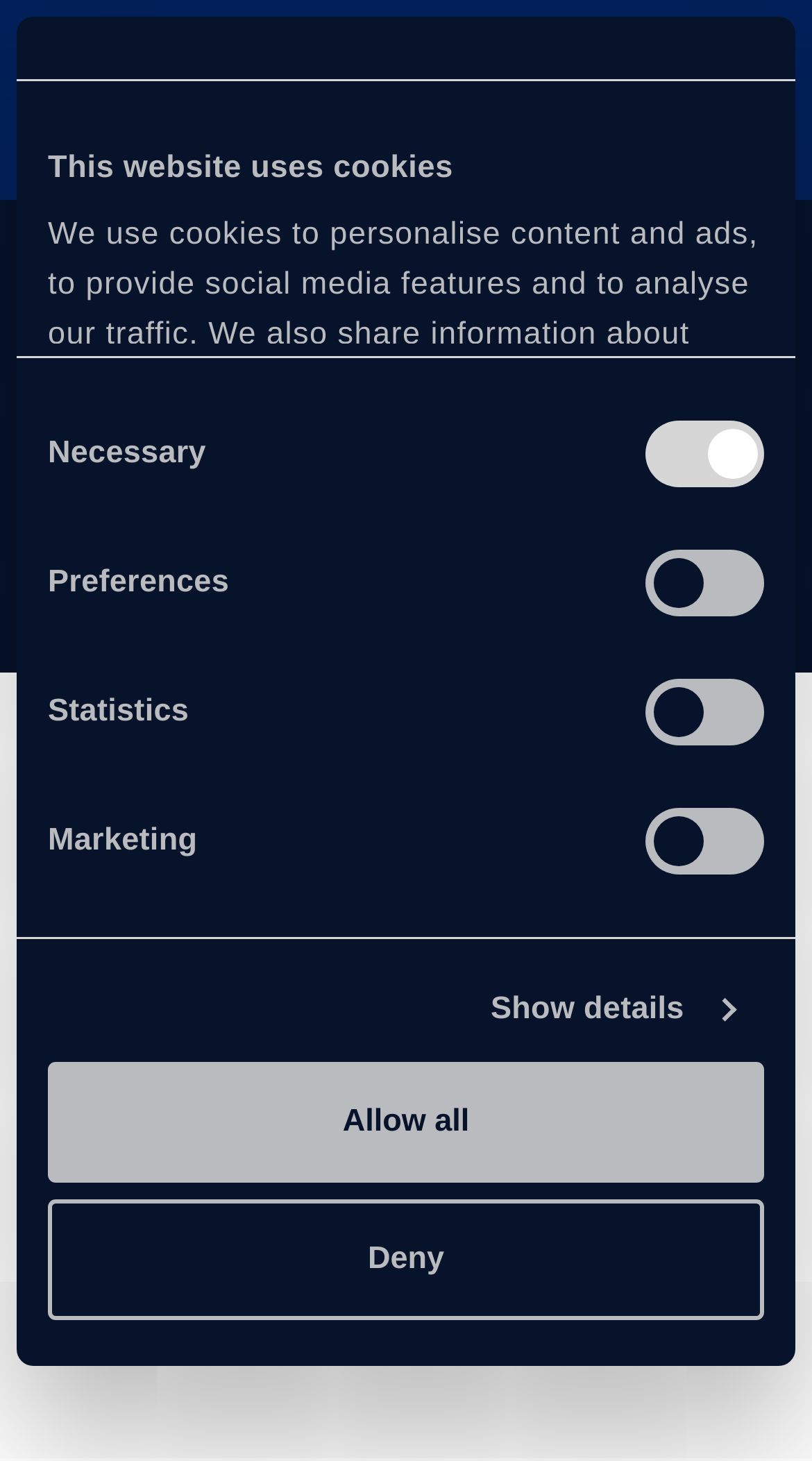Describe every aspect of the webpage comprehensively.

The webpage appears to be the homepage of Belfast Met, a educational institution. At the top, there is a modal dialog box that informs users about the website's use of cookies, with a tab panel labeled "Consent" that provides more information. Below the dialog box, there is a header section with a logo of Belfast Met and a navigation menu that includes links to "News", "About Us", and a toggle navigation button.

In the main content area, there is a course search section with a search box, two buttons to filter by full-time or part-time courses, and a submit button. Below the course search section, there is a breadcrumb navigation menu that shows the current page's location in the website's hierarchy.

The main content area also features a section with a heading "In this section", followed by a message that says "Sorry, no items returned." This section appears to be empty, but there are links to "About Us" and "Corporate Information" at the bottom.

Throughout the page, there are several buttons, checkboxes, and links that allow users to interact with the website's content. The overall layout is organized, with clear headings and concise text that helps users navigate the page.